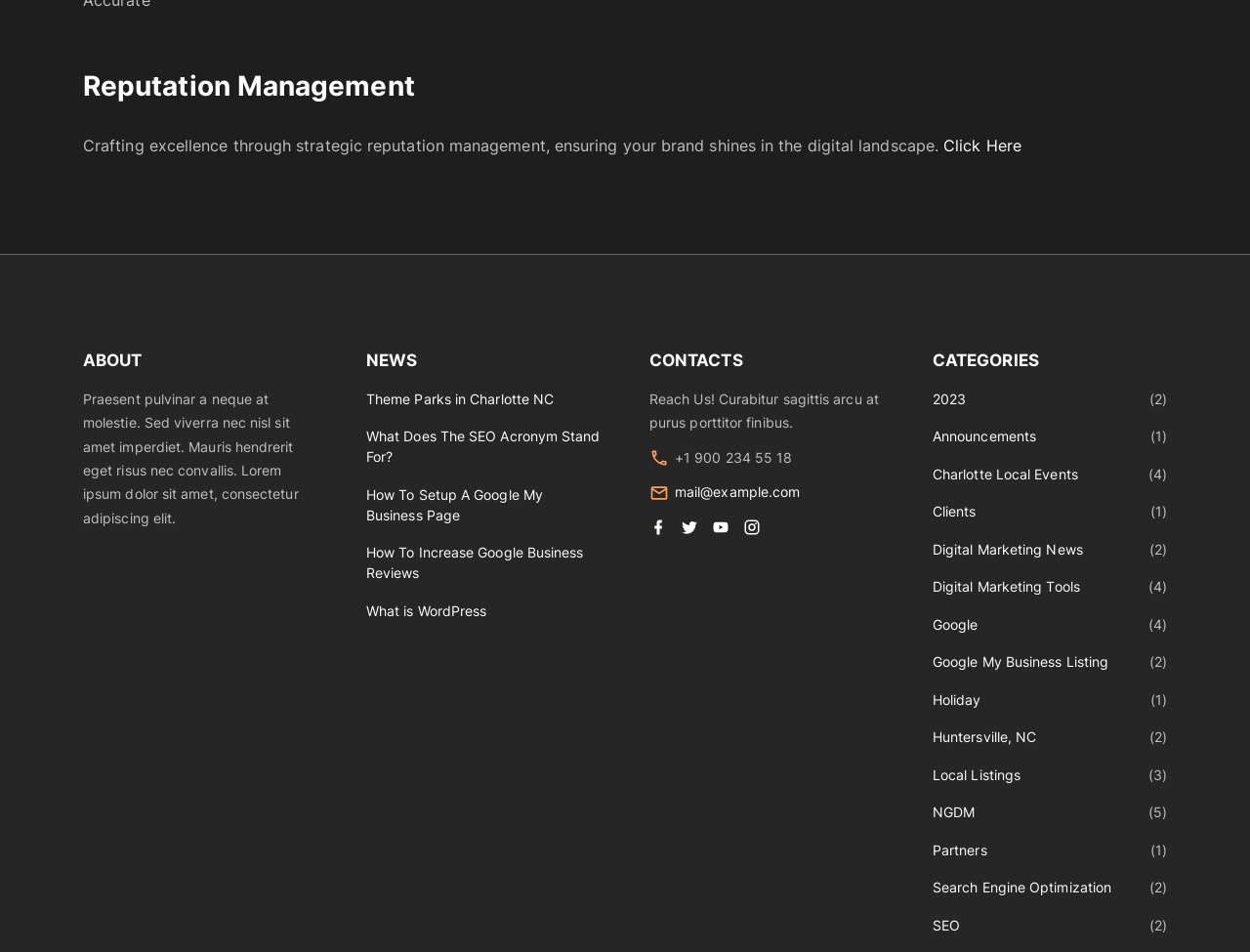Find the bounding box coordinates of the area that needs to be clicked in order to achieve the following instruction: "Click on the 'facebook' link". The coordinates should be specified as four float numbers between 0 and 1, i.e., [left, top, right, bottom].

[0.52, 0.544, 0.534, 0.565]